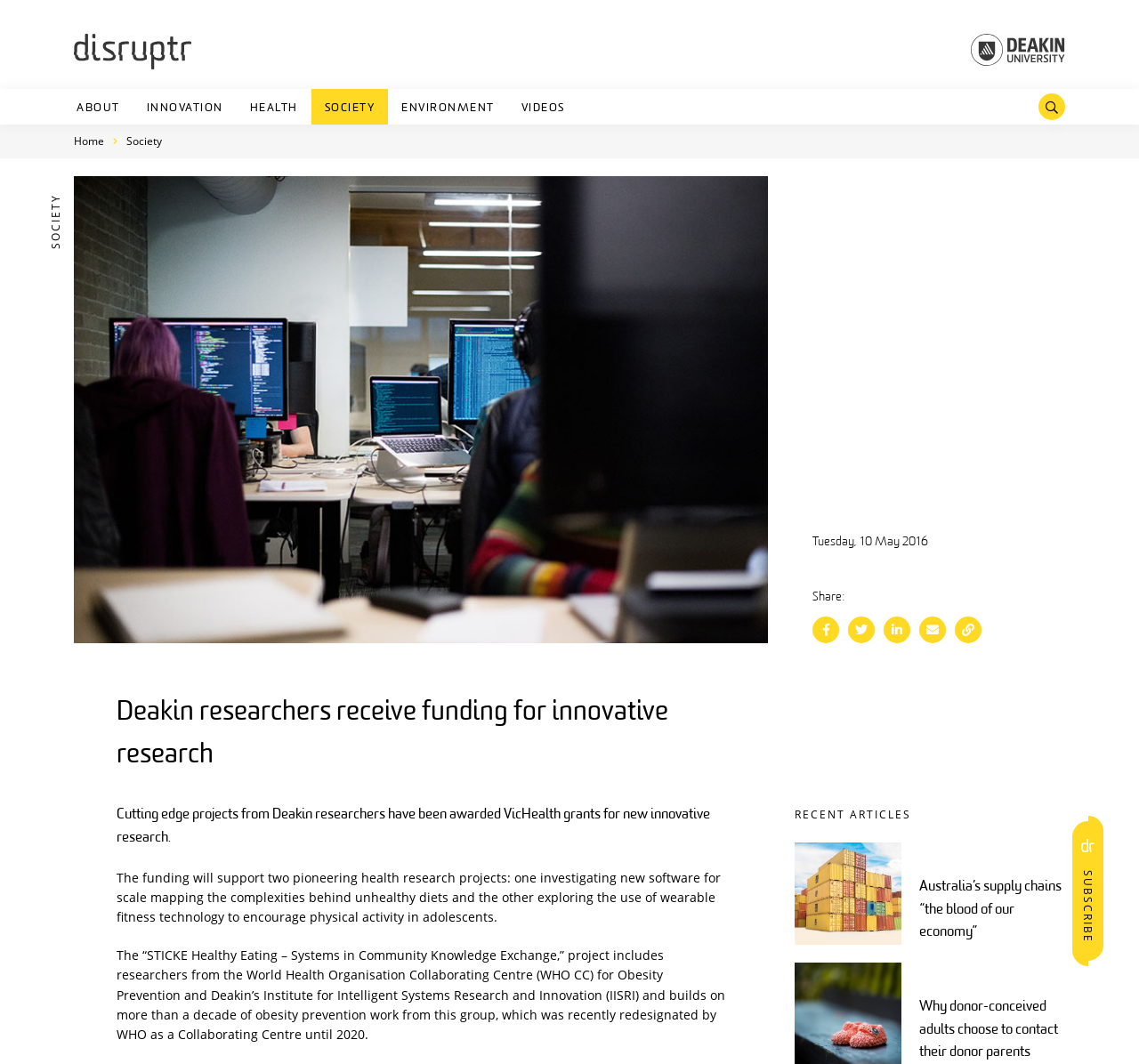Find the bounding box coordinates of the element to click in order to complete the given instruction: "Go to the ABOUT page."

[0.065, 0.097, 0.108, 0.107]